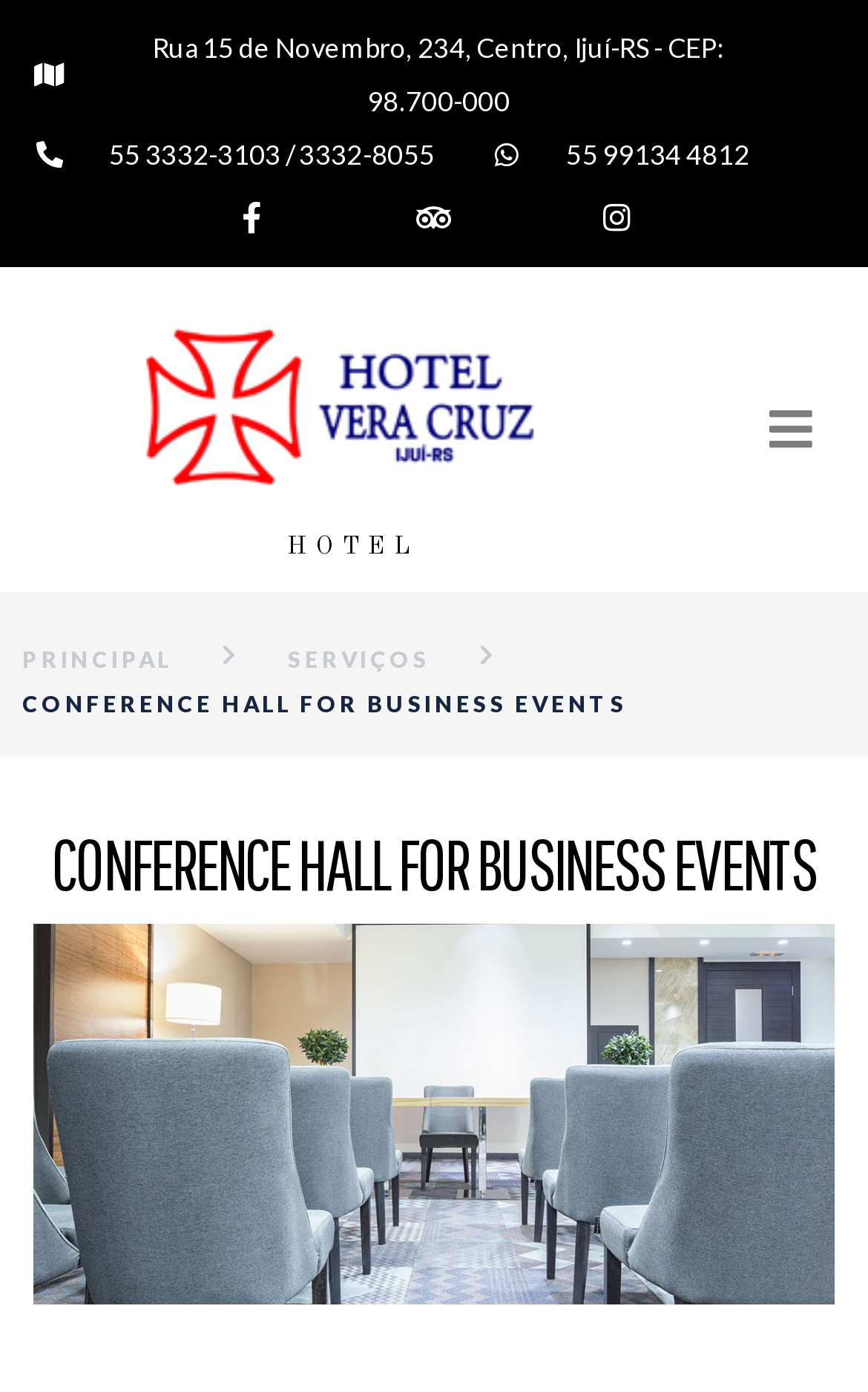Please determine the bounding box coordinates of the area that needs to be clicked to complete this task: 'Click on the Job Training in Kolkata link'. The coordinates must be four float numbers between 0 and 1, formatted as [left, top, right, bottom].

None